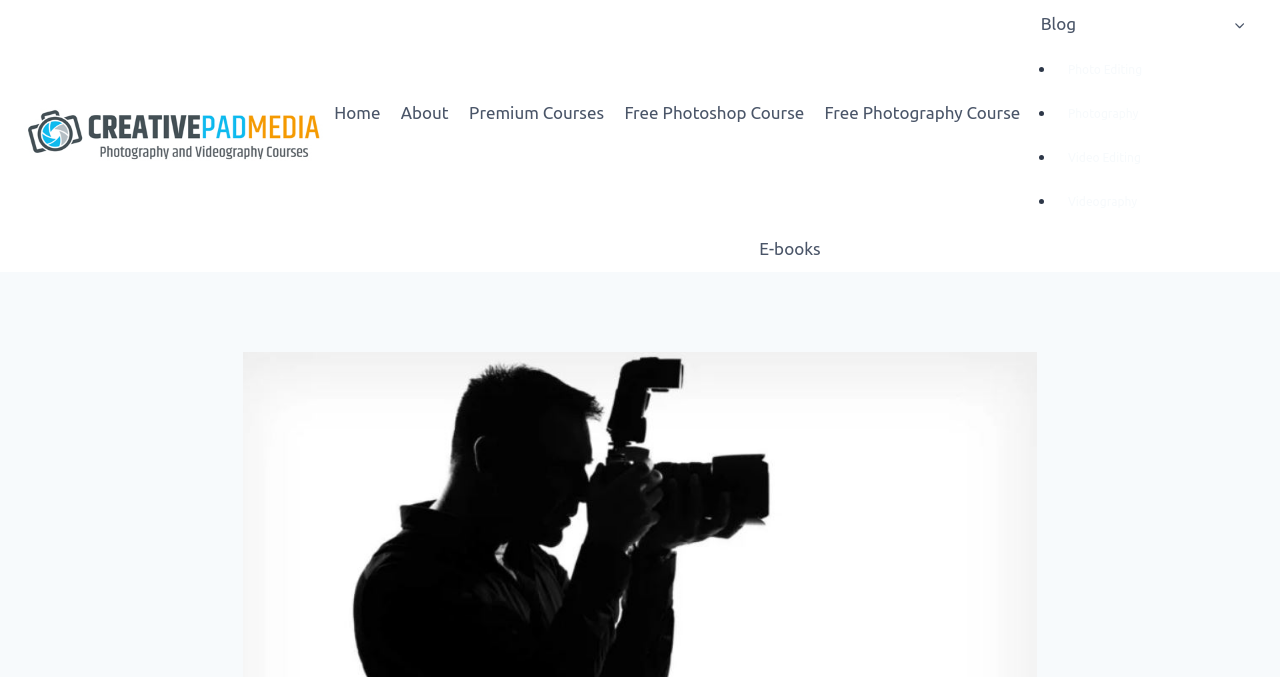Find the bounding box coordinates for the UI element whose description is: "Photo Editing". The coordinates should be four float numbers between 0 and 1, in the format [left, top, right, bottom].

[0.825, 0.07, 0.981, 0.134]